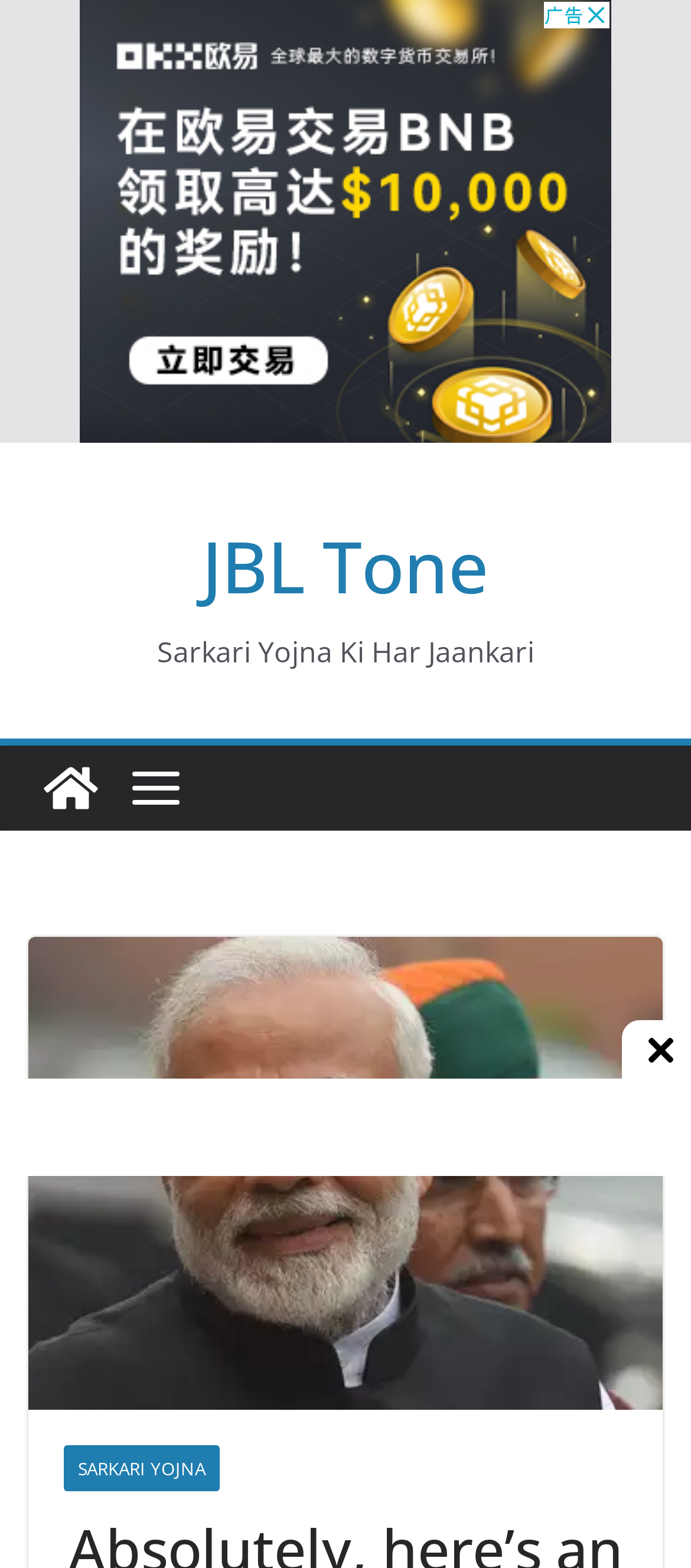What is the text of the link at the bottom of the webpage?
Using the image, provide a concise answer in one word or a short phrase.

SARKARI YOJNA